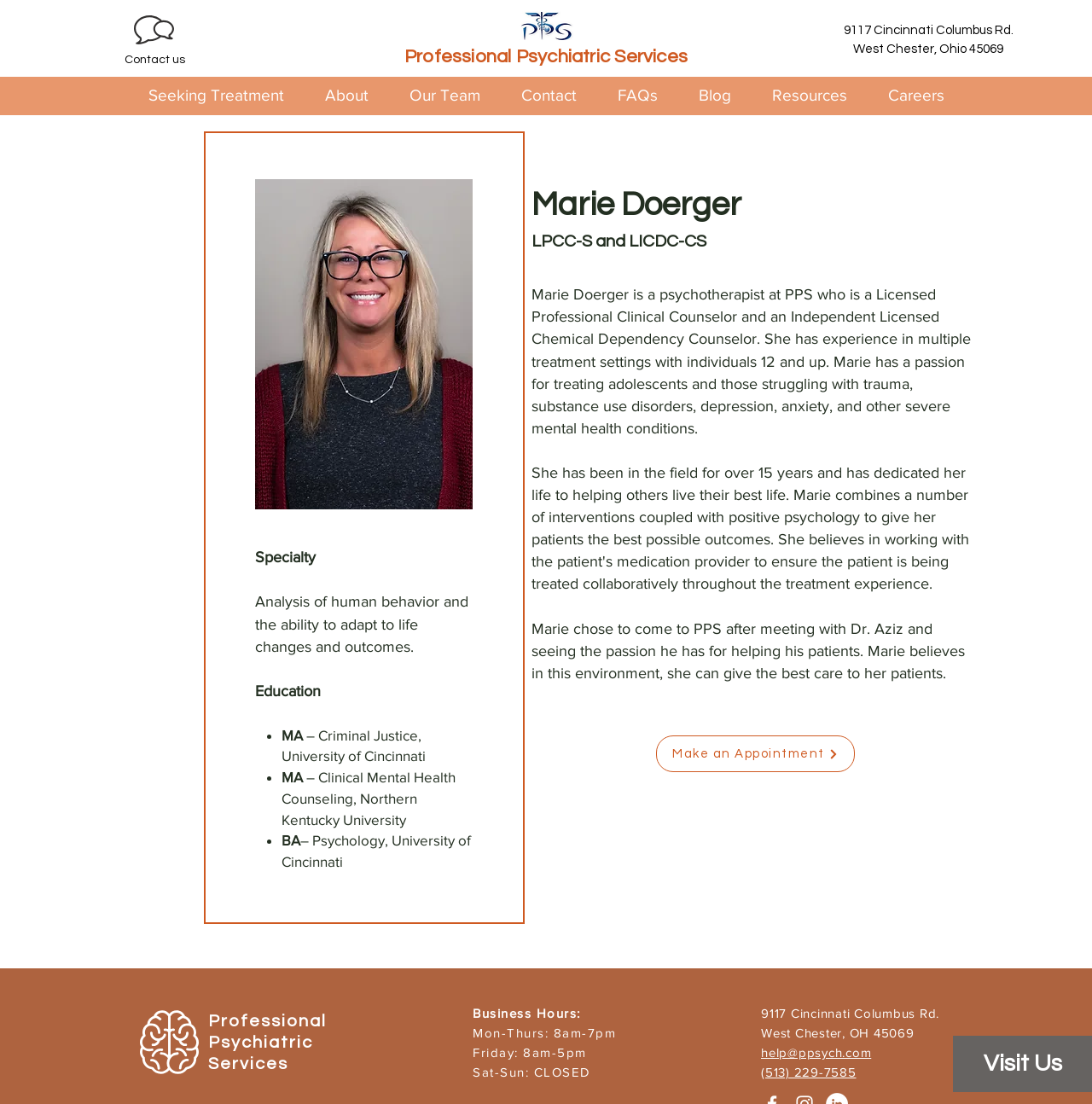Refer to the element description Professional Psychiatric Services and identify the corresponding bounding box in the screenshot. Format the coordinates as (top-left x, top-left y, bottom-right x, bottom-right y) with values in the range of 0 to 1.

[0.191, 0.917, 0.299, 0.971]